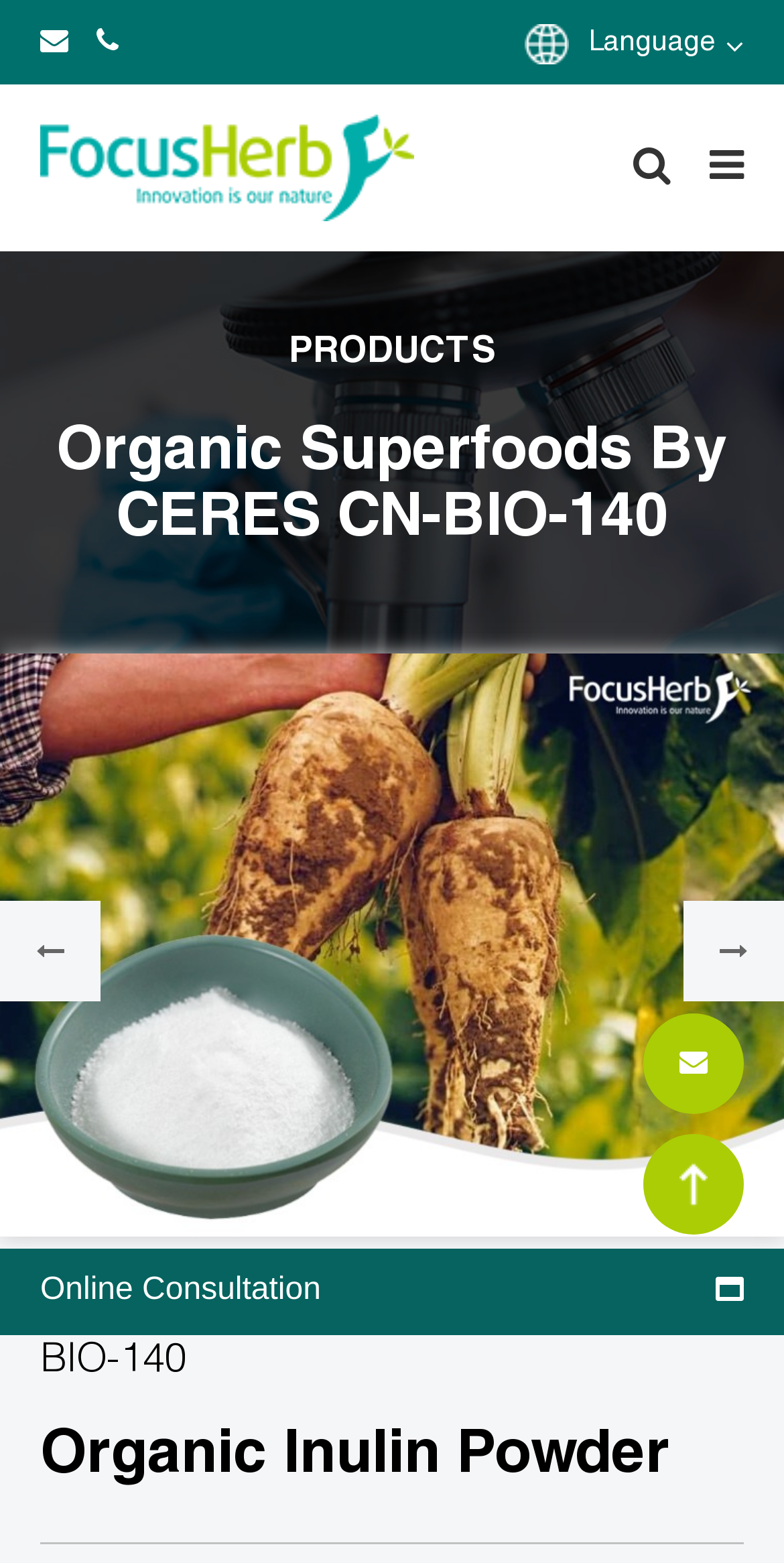What is the purpose of the textbox?
Using the image as a reference, give an elaborate response to the question.

I found a textbox with a placeholder text 'Search...' and a search button next to it, which suggests that the purpose of the textbox is to search for something.